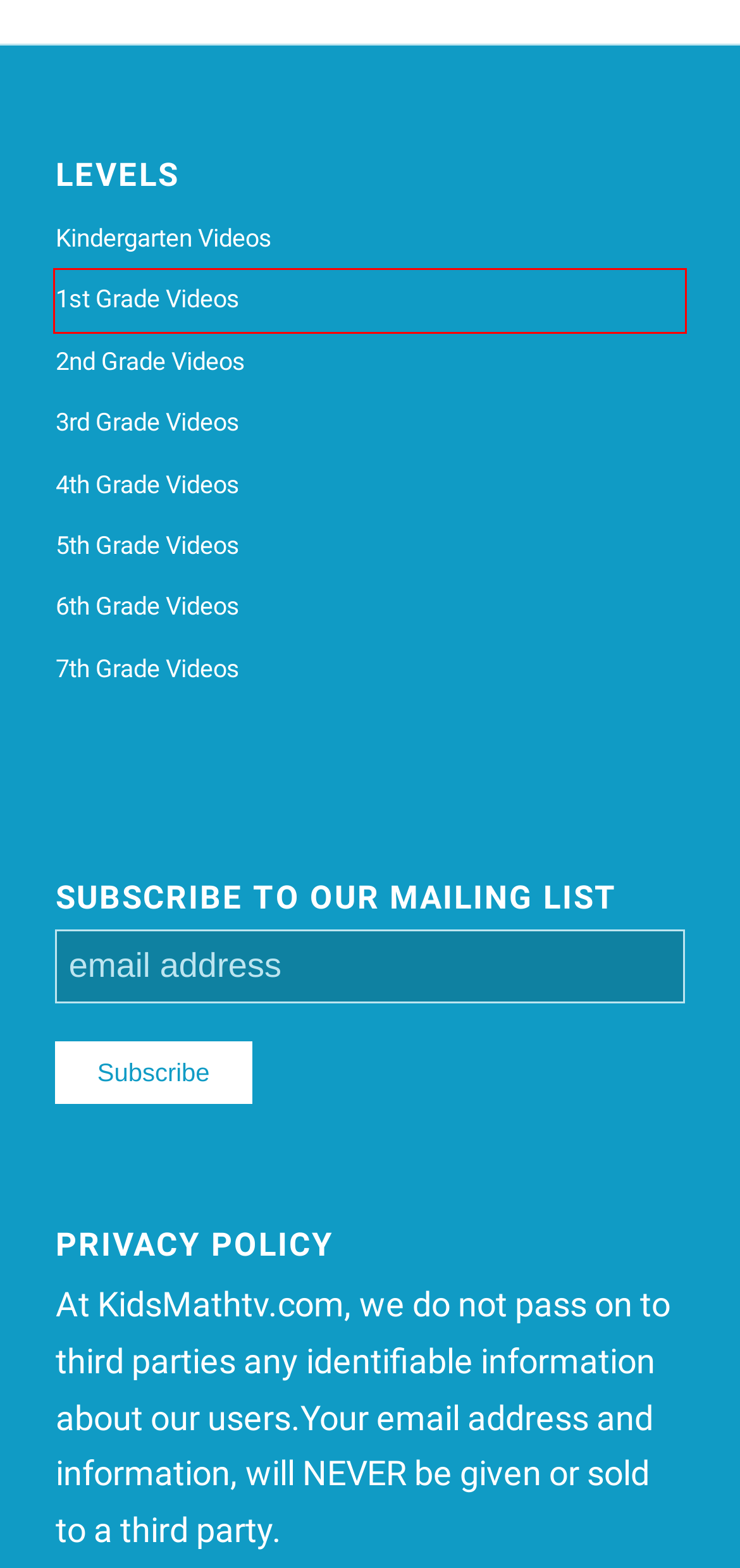Inspect the screenshot of a webpage with a red rectangle bounding box. Identify the webpage description that best corresponds to the new webpage after clicking the element inside the bounding box. Here are the candidates:
A. 2nd Grade Videos - Kids Math TV
B. 5th Grade Videos - Kids Math TV
C. 1st Grade Videos - Kids Math TV
D. 6th Grade Videos - Kids Math TV
E. 7th Grade Videos - Kids Math TV
F. Division Word Problem Packet of Candies - Kids Math TV
G. Kindergarten Videos - Kids Math TV
H. 4th Grade Videos - Kids Math TV

C